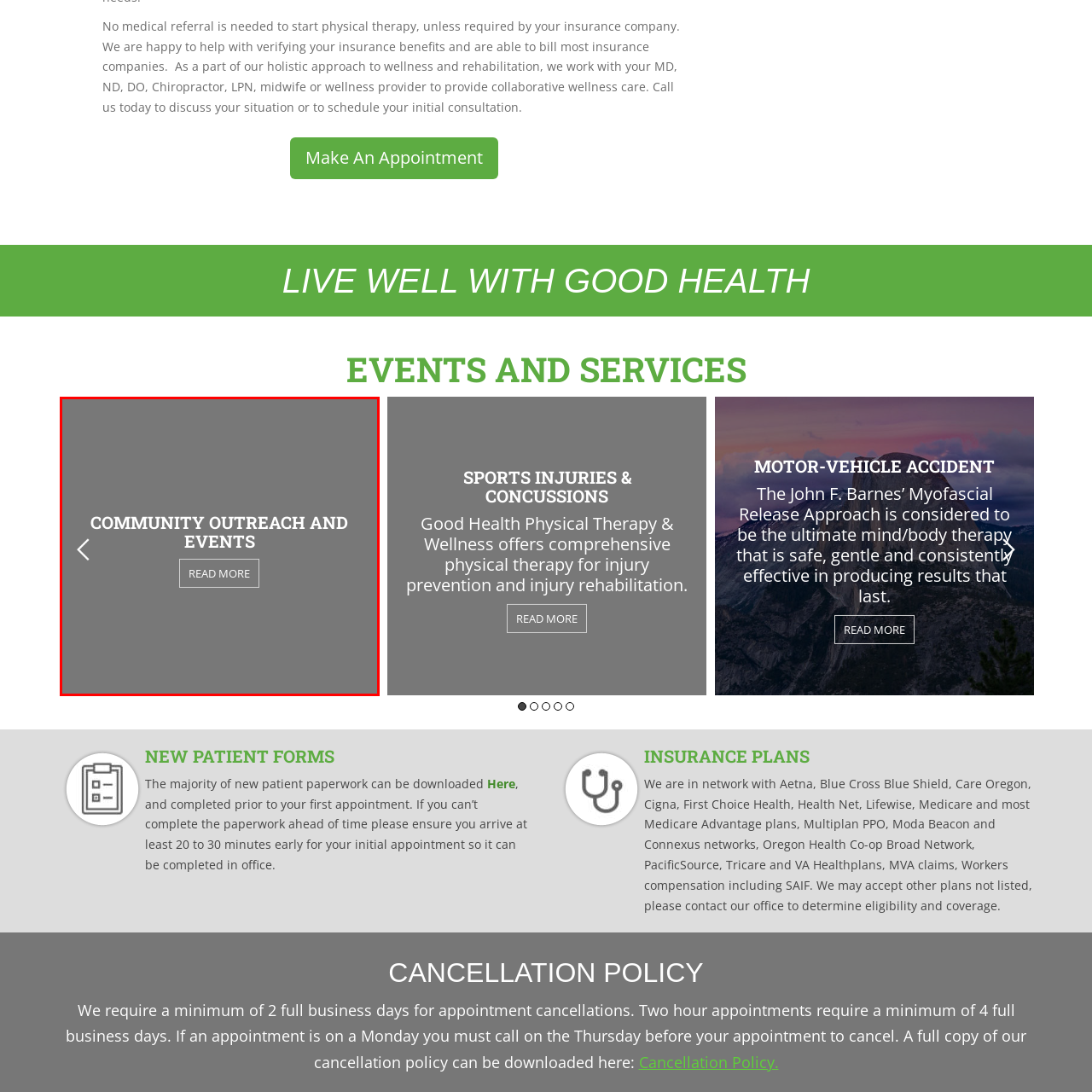Generate a detailed caption for the content inside the red bounding box.

The image highlights the section titled "COMMUNITY OUTREACH AND EVENTS," which emphasizes the organization's commitment to engaging with the community through various initiatives. A prominent "READ MORE" button invites users to learn additional details about upcoming events and services offered. The background is designed with a subtle grey shade, enhancing the text visibility while creating a clean and modern aesthetic. Additionally, a navigation arrow on the left suggests further options or slides related to community outreach activities, providing an interactive element for users exploring the page.